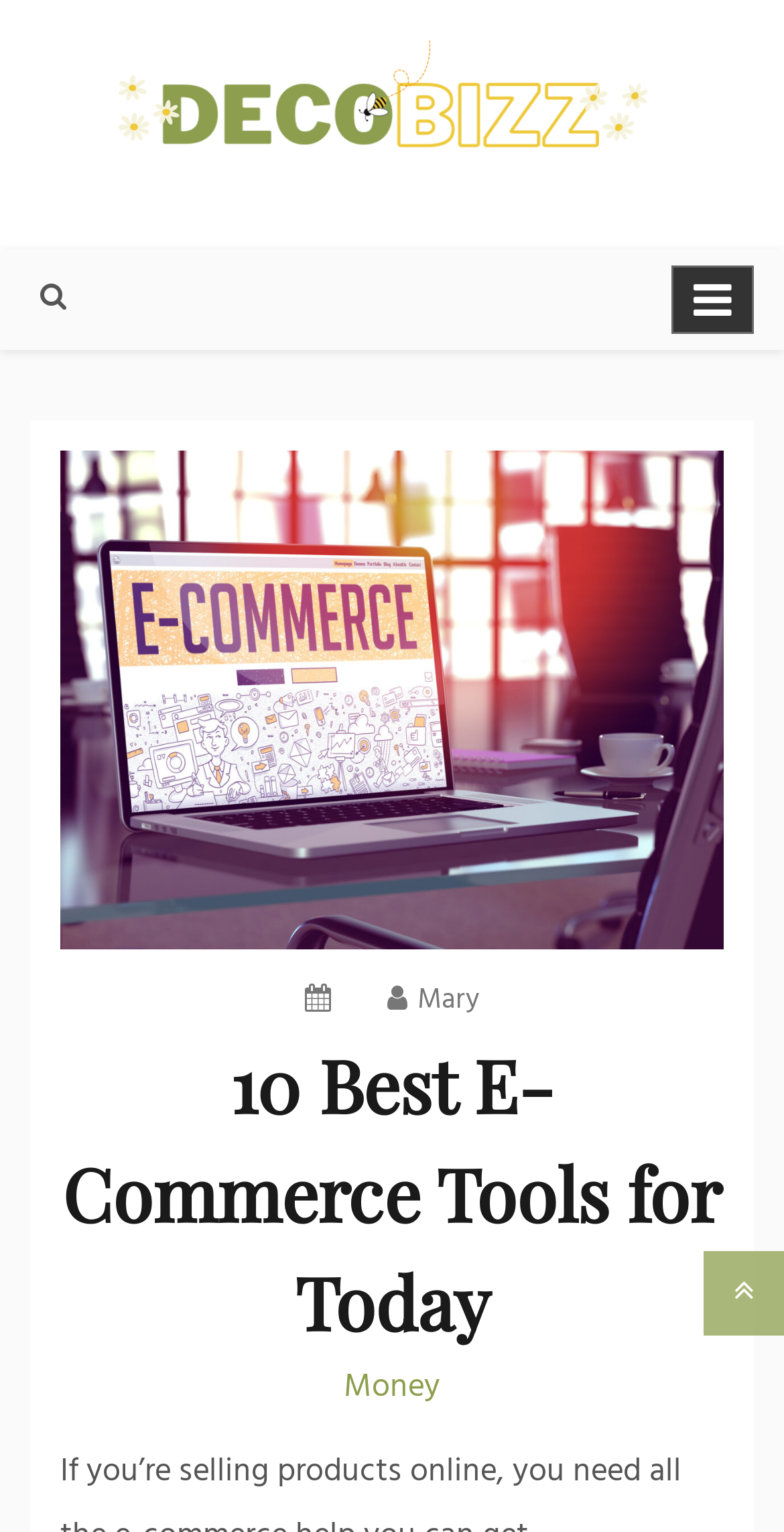Can you extract the headline from the webpage for me?

10 Best E-Commerce Tools for Today